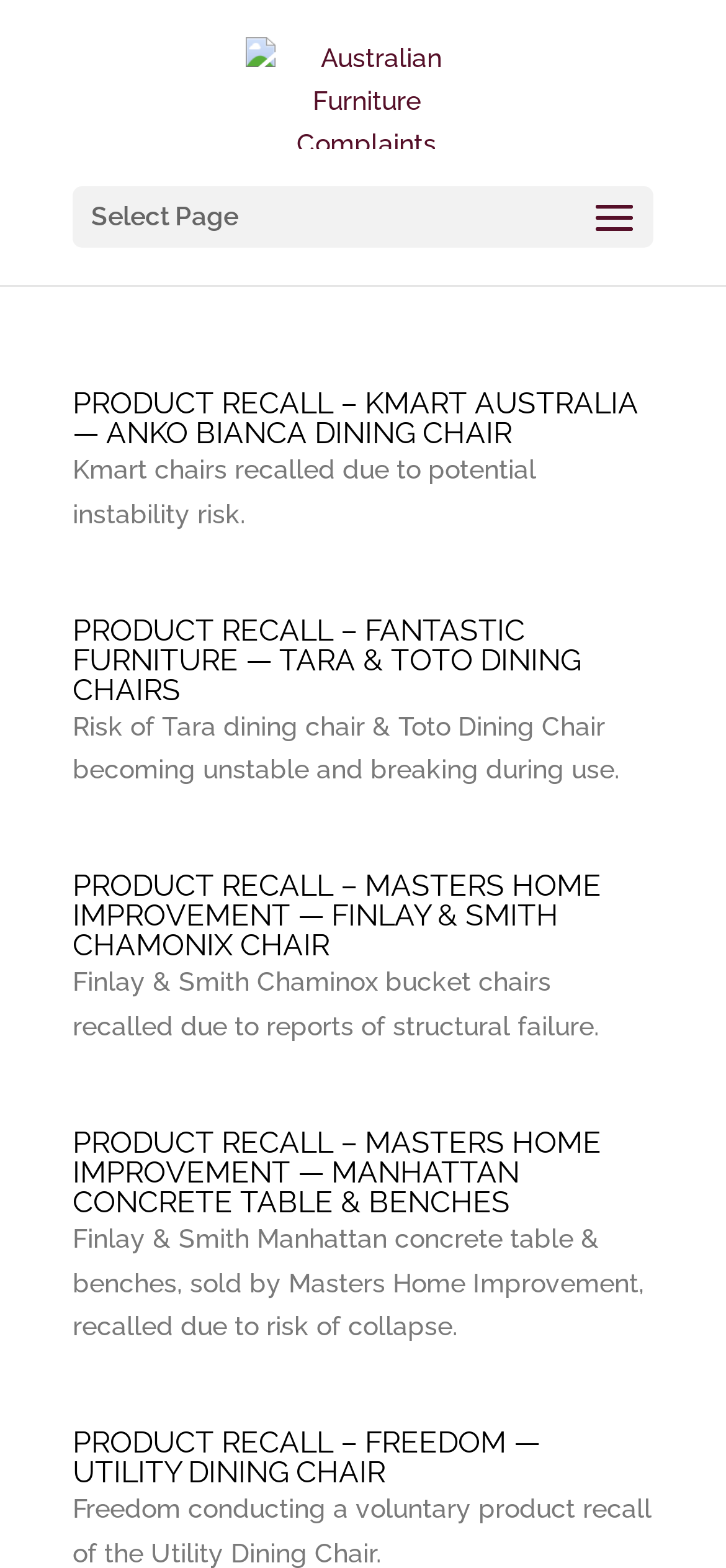How many product recalls are listed on this page? Observe the screenshot and provide a one-word or short phrase answer.

5